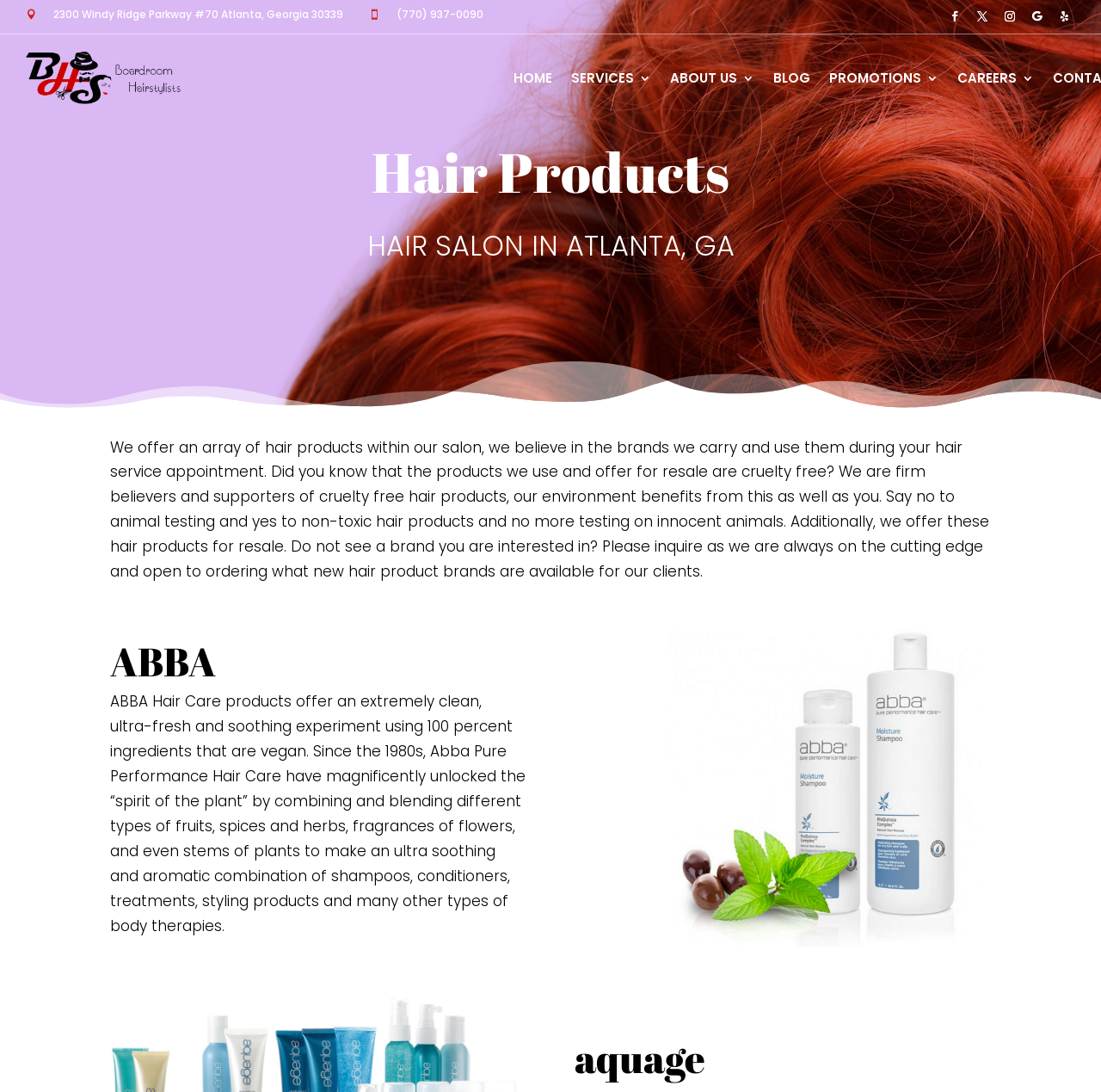Answer the question below using just one word or a short phrase: 
What is the characteristic of the hair products offered by the salon?

Cruelty-free and non-toxic